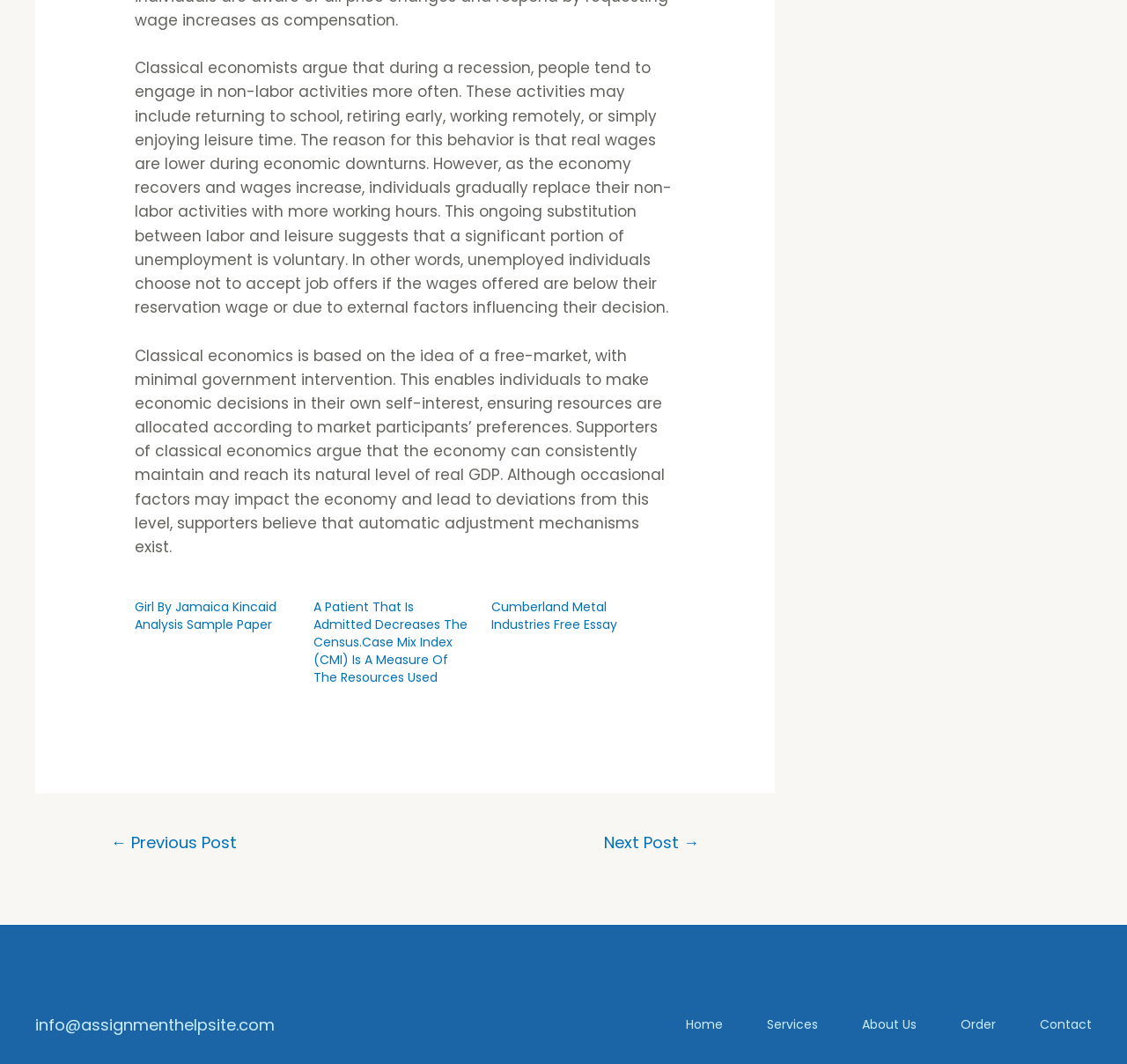Please determine the bounding box coordinates of the area that needs to be clicked to complete this task: 'Search on Google'. The coordinates must be four float numbers between 0 and 1, formatted as [left, top, right, bottom].

None